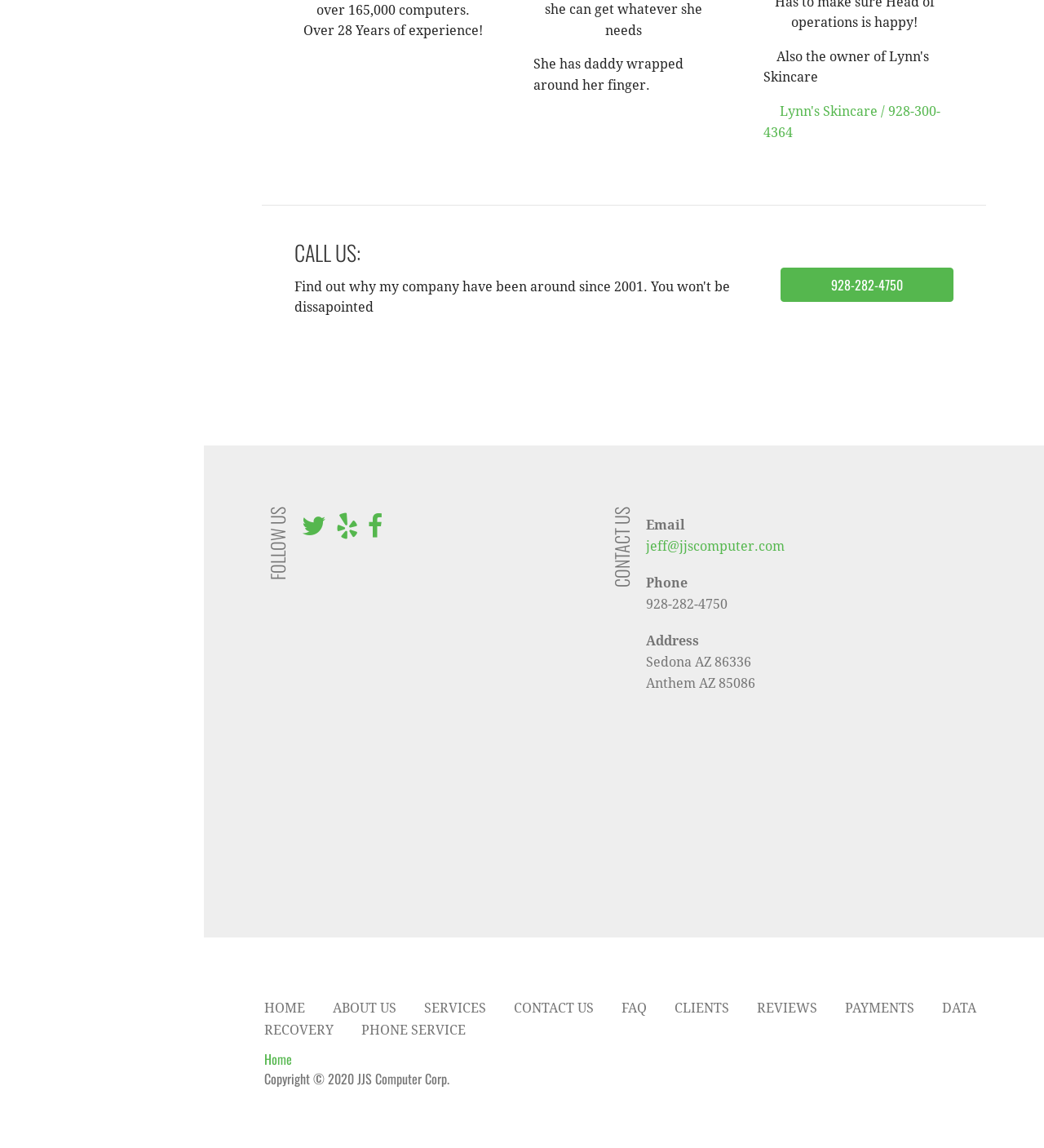What is the company's name?
Using the visual information, reply with a single word or short phrase.

JJS Computer Corp